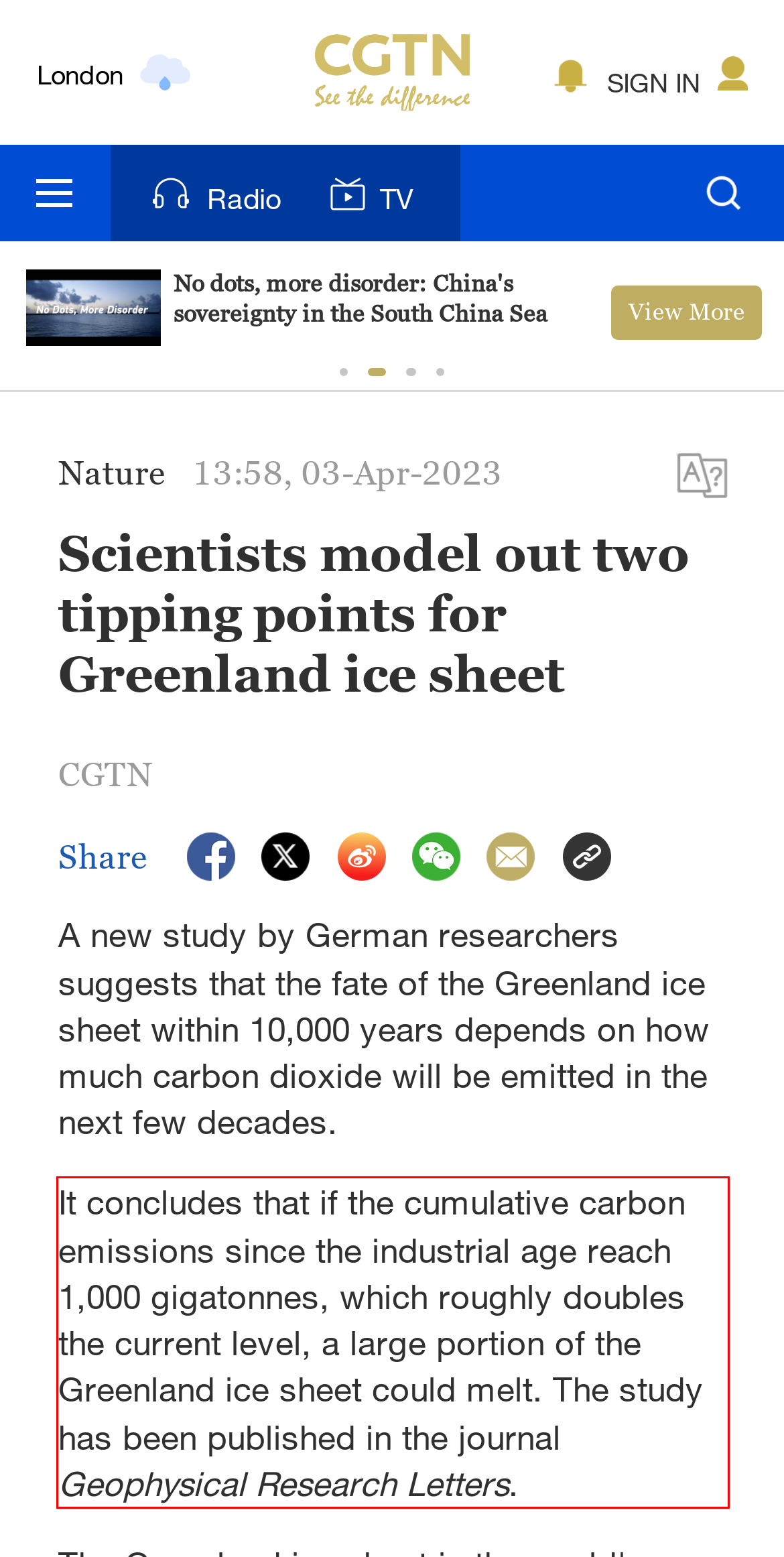Given the screenshot of the webpage, identify the red bounding box, and recognize the text content inside that red bounding box.

It concludes that if the cumulative carbon emissions since the industrial age reach 1,000 gigatonnes, which roughly doubles the current level, a large portion of the Greenland ice sheet could melt. The study has been published in the journal Geophysical Research Letters.